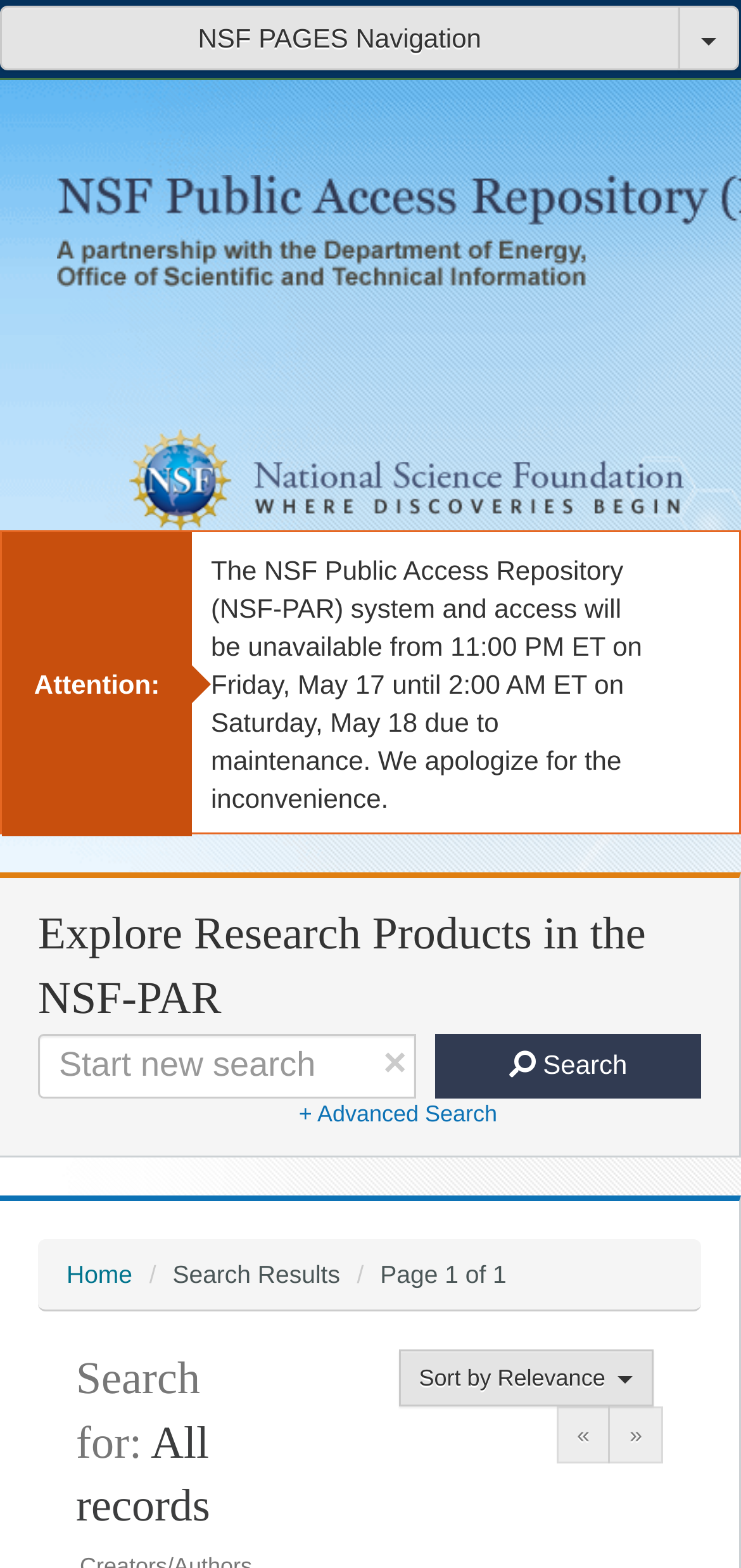Please provide a detailed answer to the question below based on the screenshot: 
What is the default sort order of search results?

The webpage has a button labeled 'Sort by Relevance' which suggests that the default sort order of search results is by relevance.